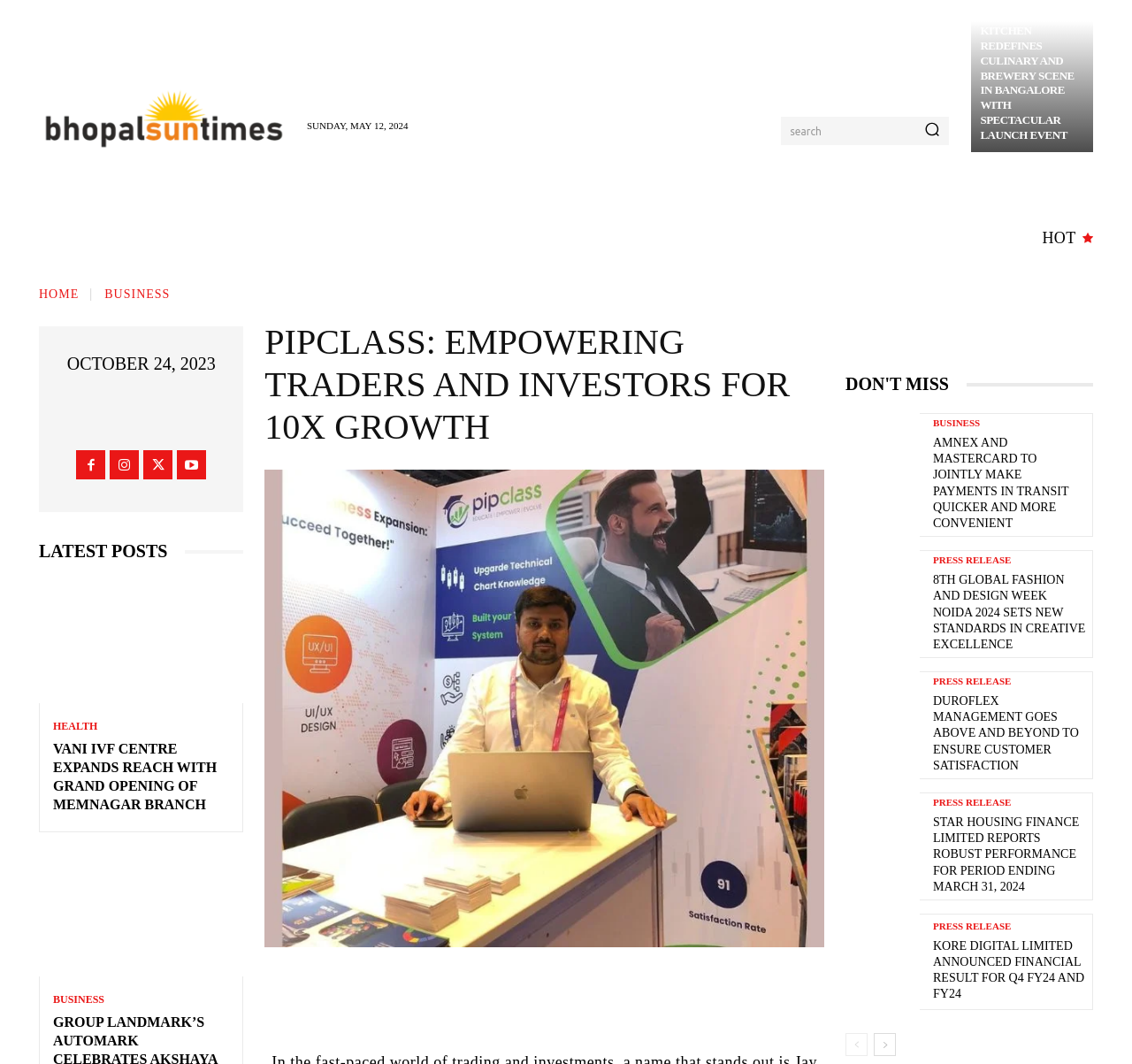Predict the bounding box of the UI element based on the description: "parent_node: search name="s" placeholder=""". The coordinates should be four float numbers between 0 and 1, formatted as [left, top, right, bottom].

[0.69, 0.11, 0.809, 0.136]